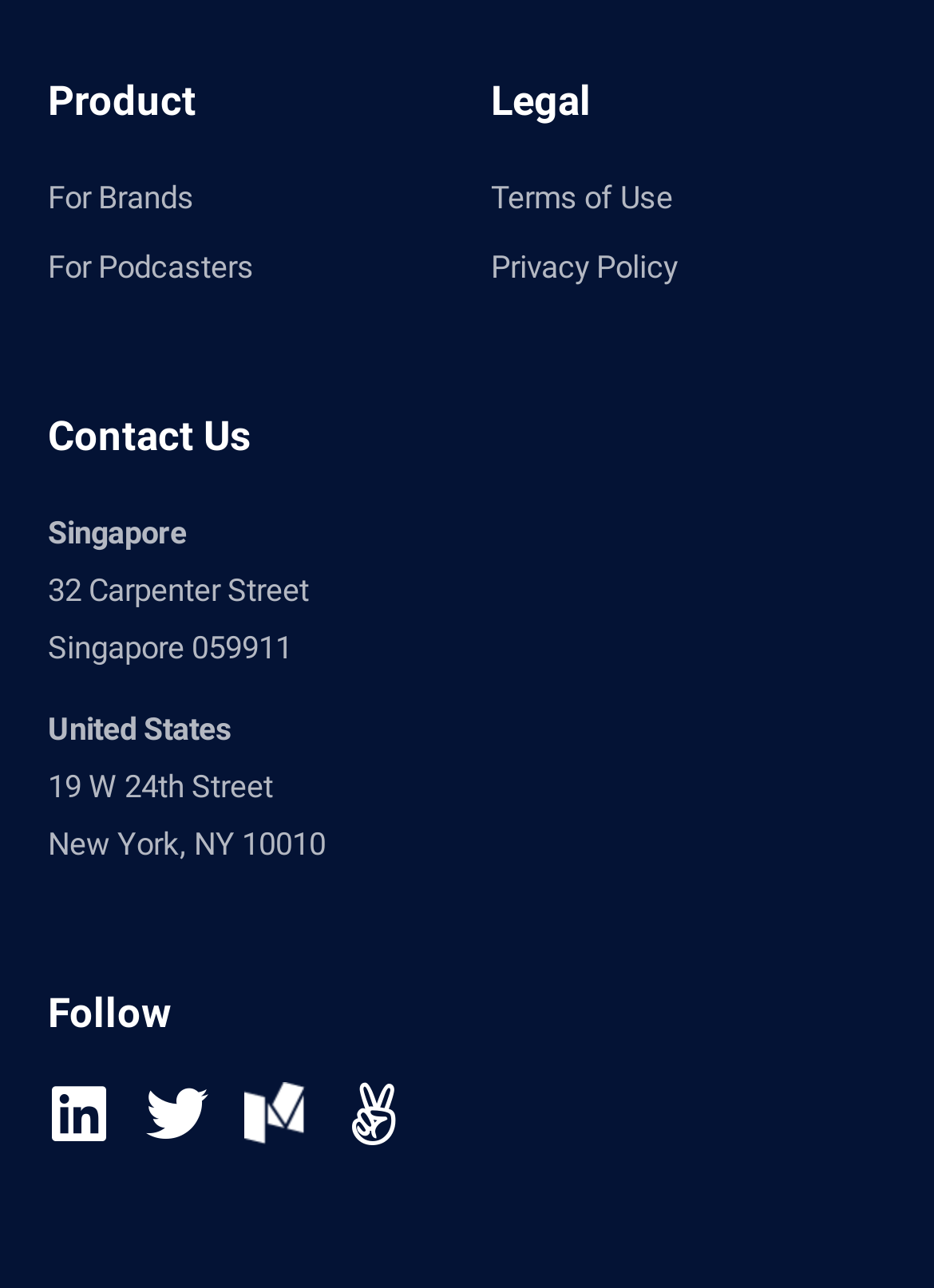Answer the question below in one word or phrase:
How many links are there in the 'For' section?

2